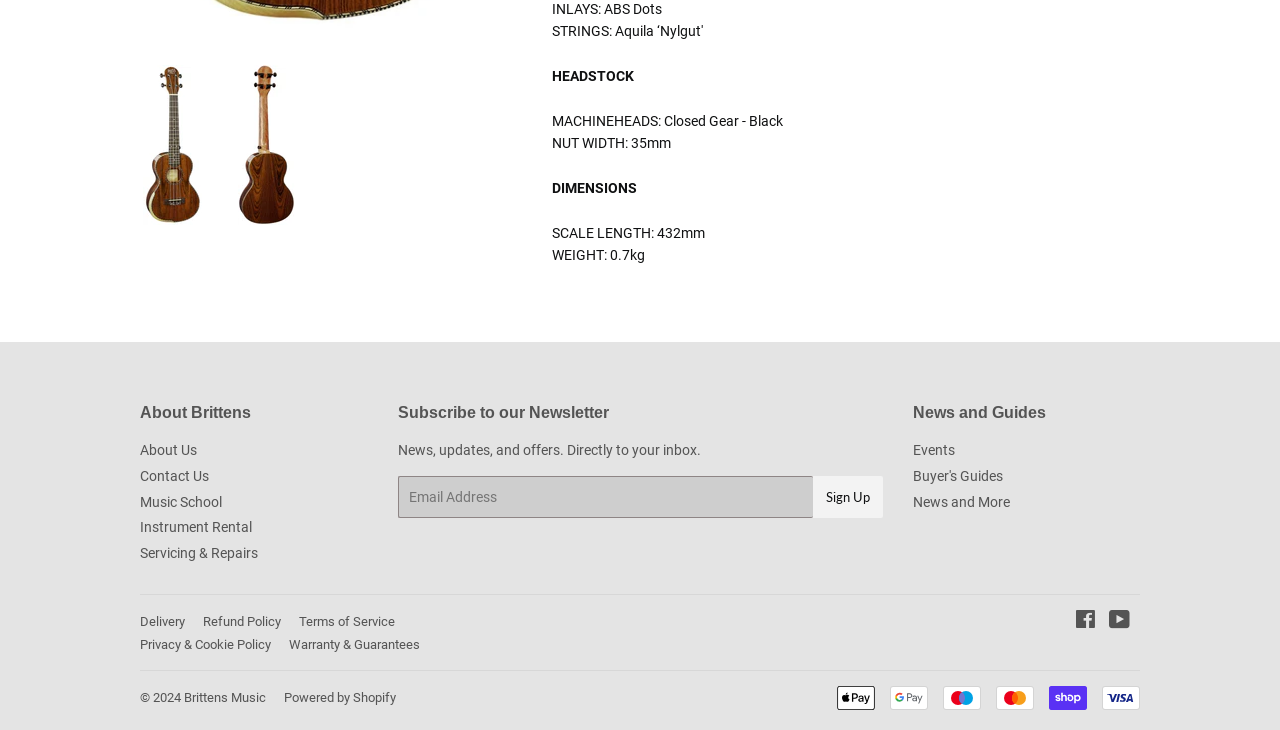From the webpage screenshot, predict the bounding box of the UI element that matches this description: "Delivery".

[0.109, 0.841, 0.145, 0.861]